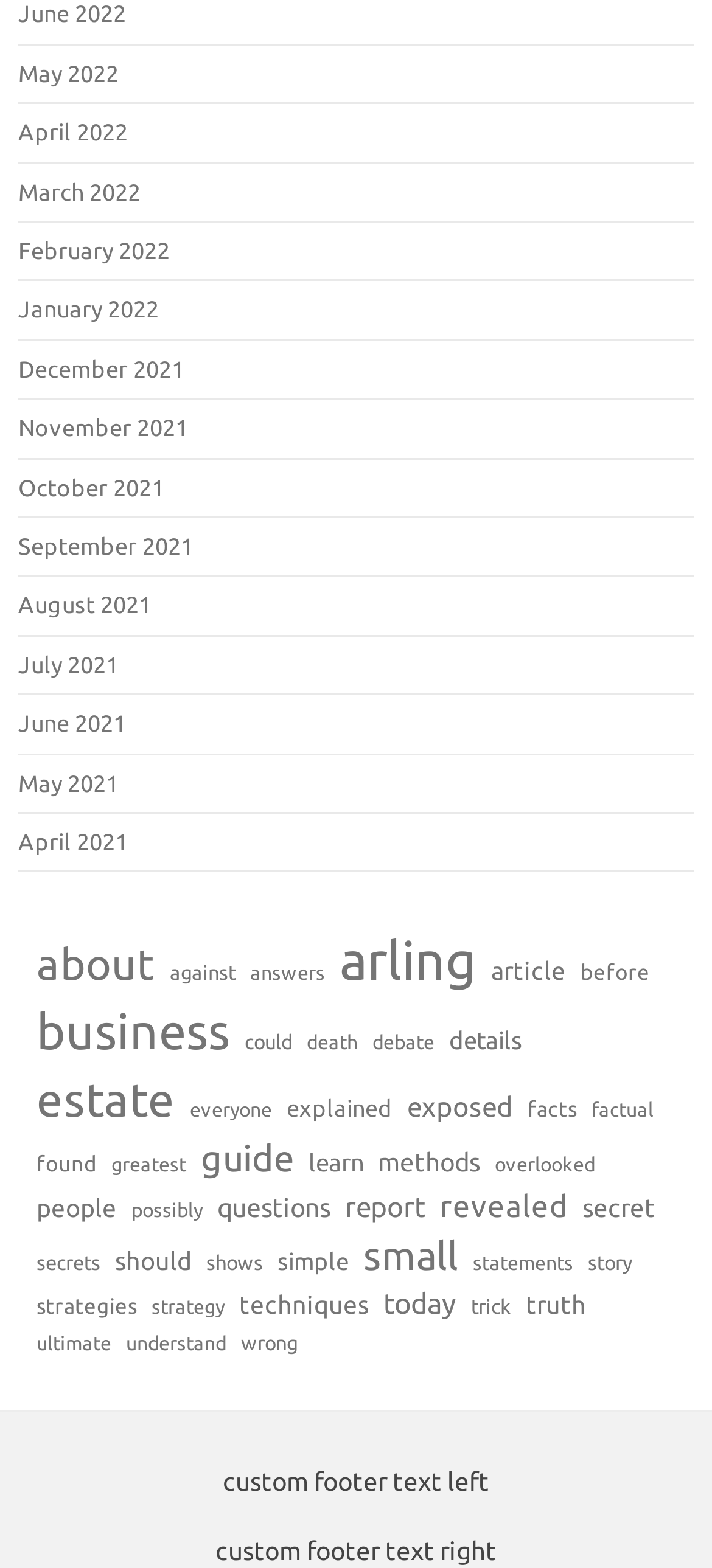Identify the bounding box coordinates for the UI element described as: "answers".

[0.351, 0.613, 0.456, 0.63]